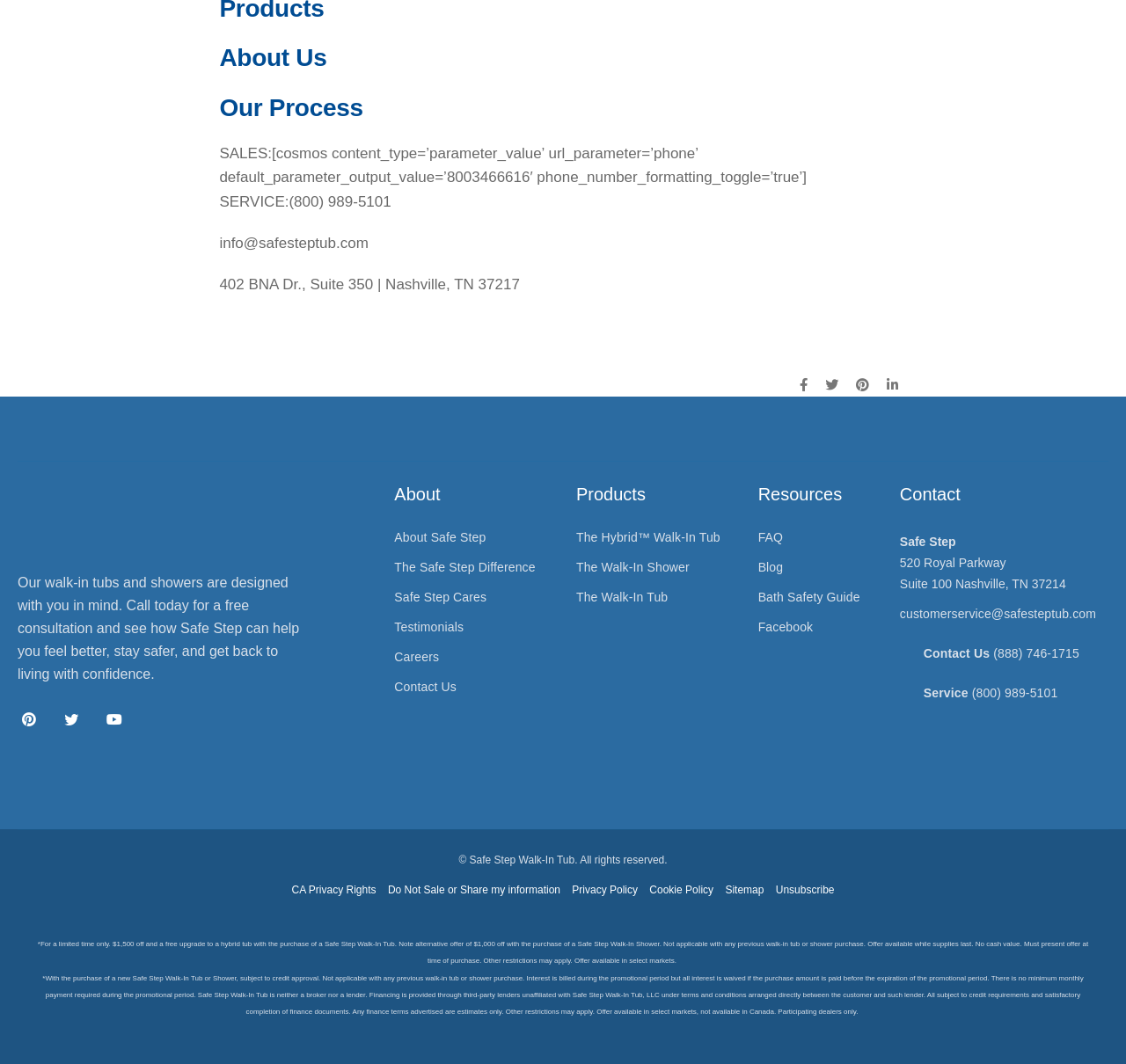What is the address of Safe Step?
Refer to the image and provide a thorough answer to the question.

I found the address of Safe Step by looking at the StaticText element with the OCR text '402 BNA Dr., Suite 350 | Nashville, TN 37217' which is located at the top of the webpage.